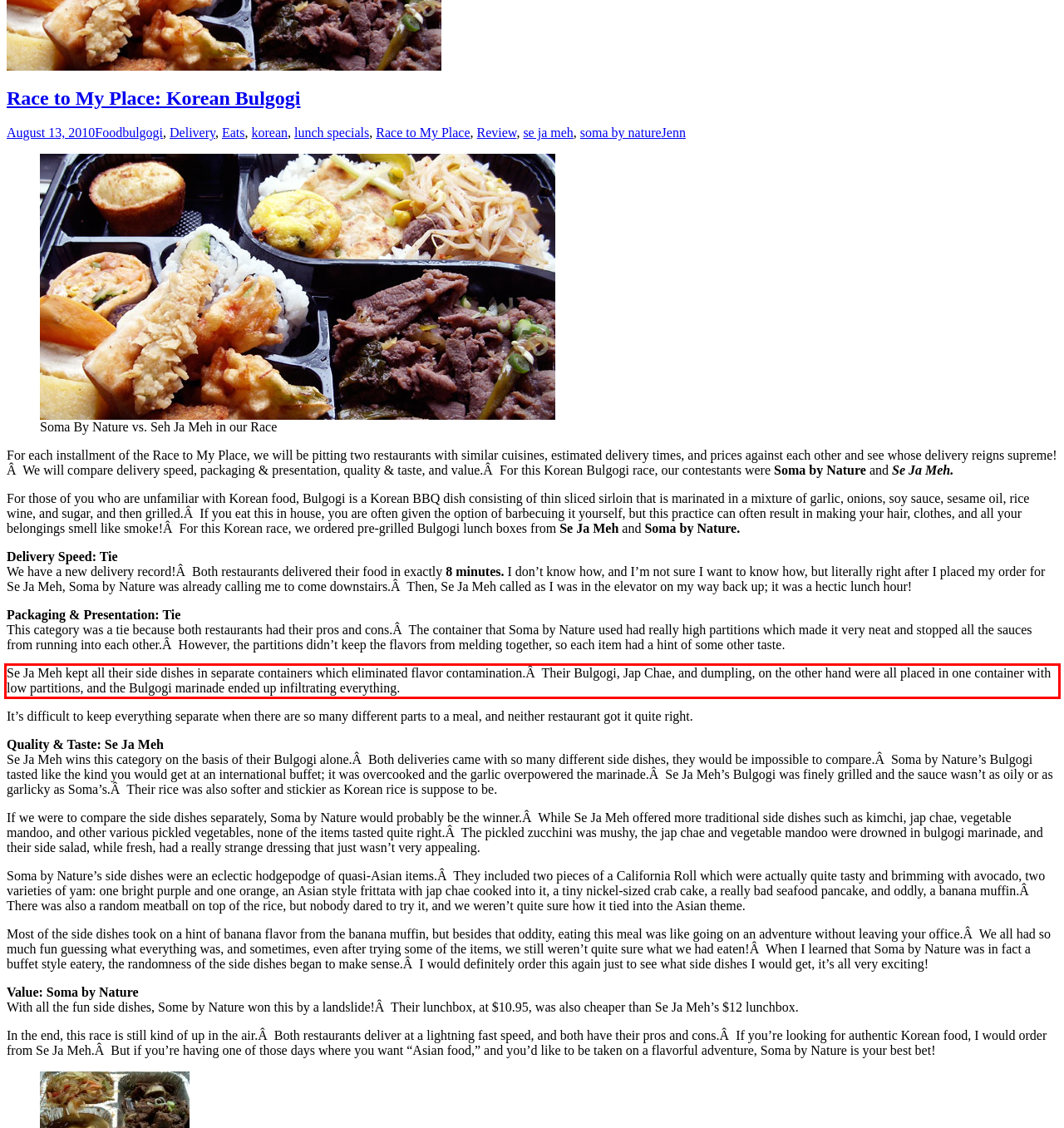Inspect the webpage screenshot that has a red bounding box and use OCR technology to read and display the text inside the red bounding box.

Se Ja Meh kept all their side dishes in separate containers which eliminated flavor contamination.Â Their Bulgogi, Jap Chae, and dumpling, on the other hand were all placed in one container with low partitions, and the Bulgogi marinade ended up infiltrating everything.